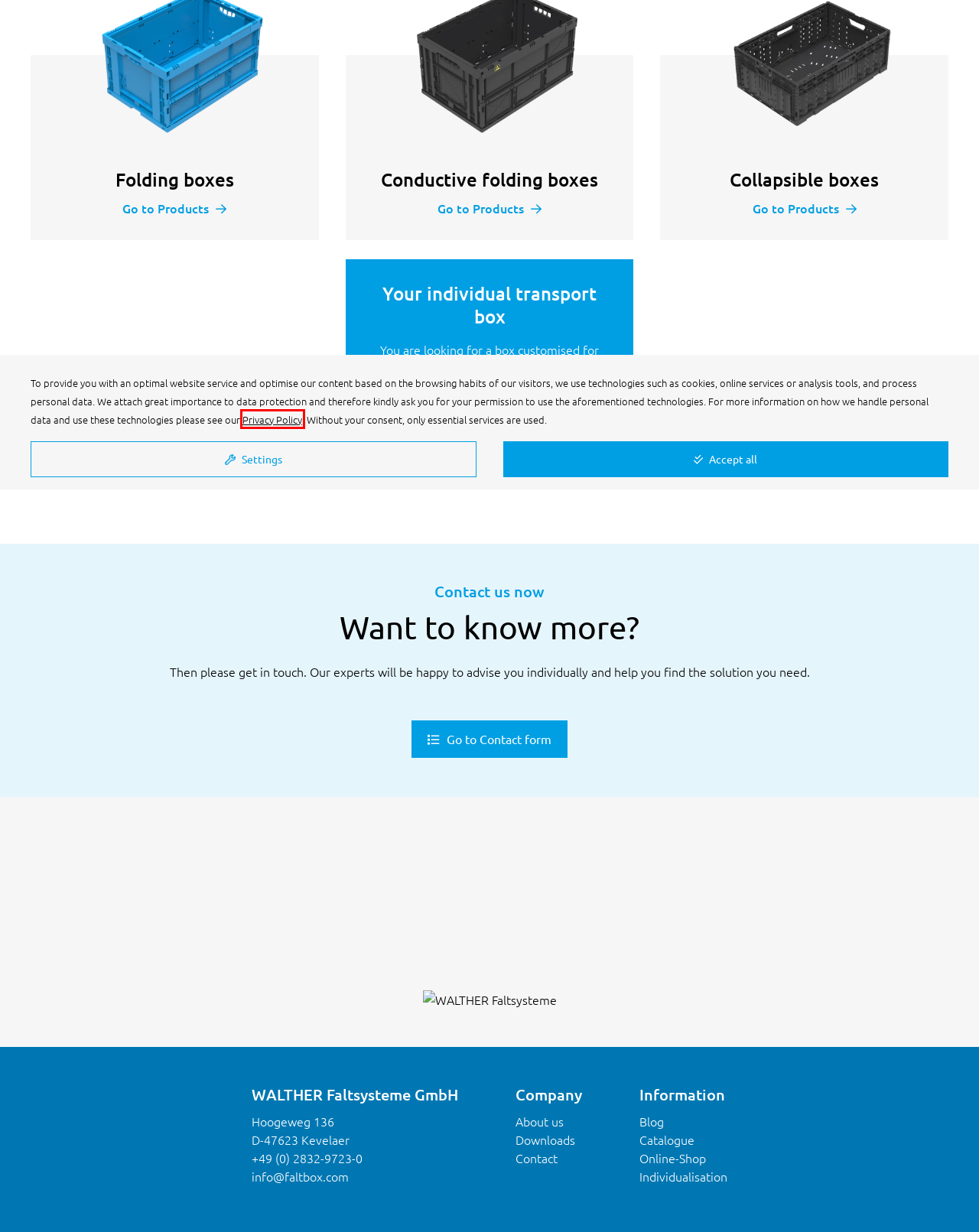You have a screenshot of a webpage with a red rectangle bounding box around a UI element. Choose the best description that matches the new page after clicking the element within the bounding box. The candidate descriptions are:
A. Application examples for transport solutions from WALTHER
B. Get in touch with WALTHER Faltsysteme
C. Plastic load carriers from WALTHER Faltsysteme
D. Downloads | WALTHER Faltsysteme
E. Conductive plastic folding boxes from WALTHER Faltsysteme
F. Individuelle Ladungsträger von WALTHER Faltsysteme
G. Privacy policy at WALTHER Faltsysteme GmbH
H. Legal notes of WALTHER Faltsysteme

G